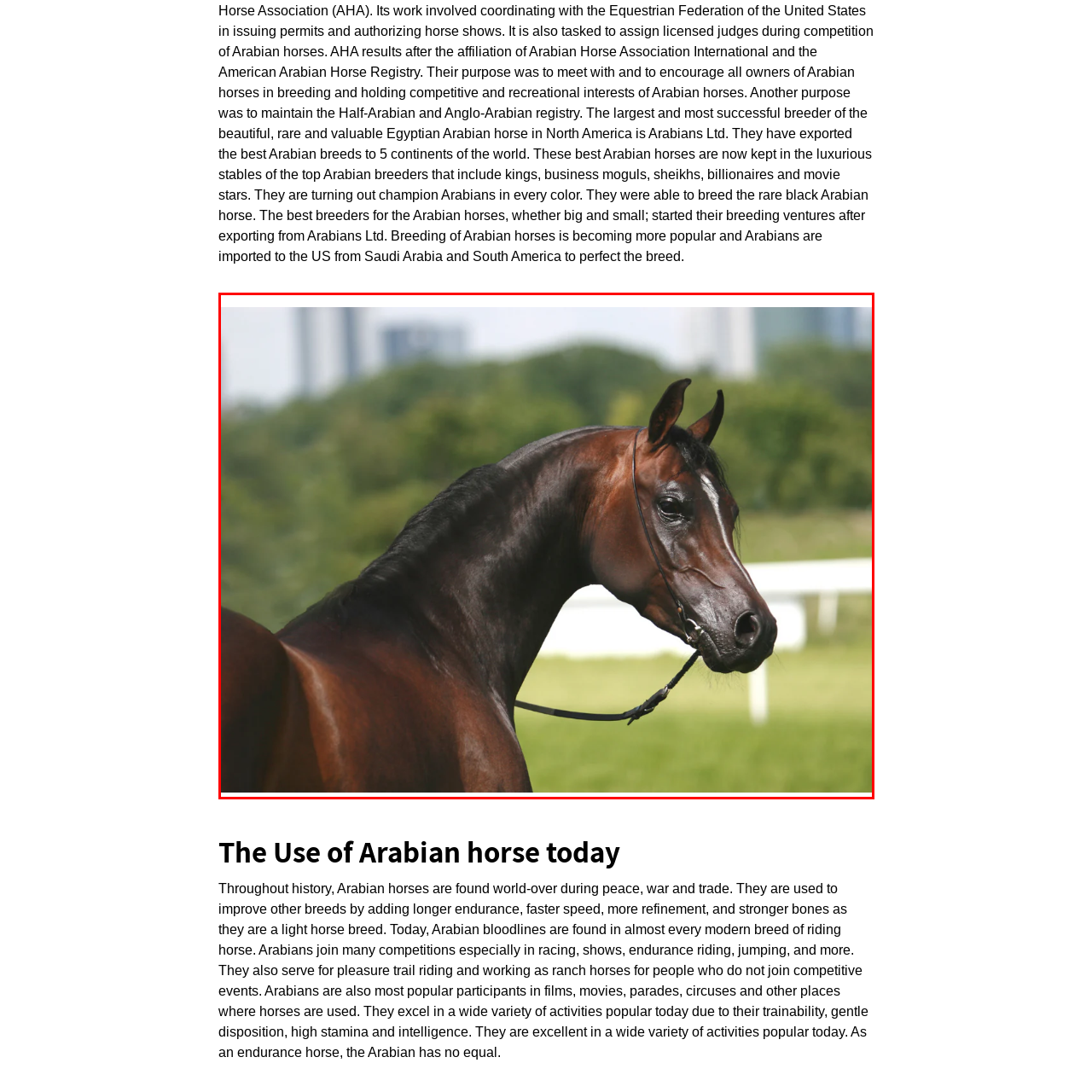Offer a thorough and descriptive summary of the image captured in the red bounding box.

The image showcases a magnificent Arabian horse, characterized by its sleek, shiny coat and graceful posture. The horse is turned toward the left, revealing a well-defined jawline, expressive eyes, and elegantly pointed ears that highlight its alertness and intelligence. In the background, a lush green landscape contrasts beautifully with the horse's rich, dark brown hue, while soft hints of urban elements suggest a blend of nature and modernity. This portrayal reflects the Arabian horse's esteemed reputation, which has been cultivated over centuries. Renowned for its endurance, speed, and refined temperament, Arabian horses are celebrated not only in competitive events like racing and jumping but also in leisure riding and various entertainment roles. Their versatility and trainability make them a beloved choice among equestrian enthusiasts worldwide.